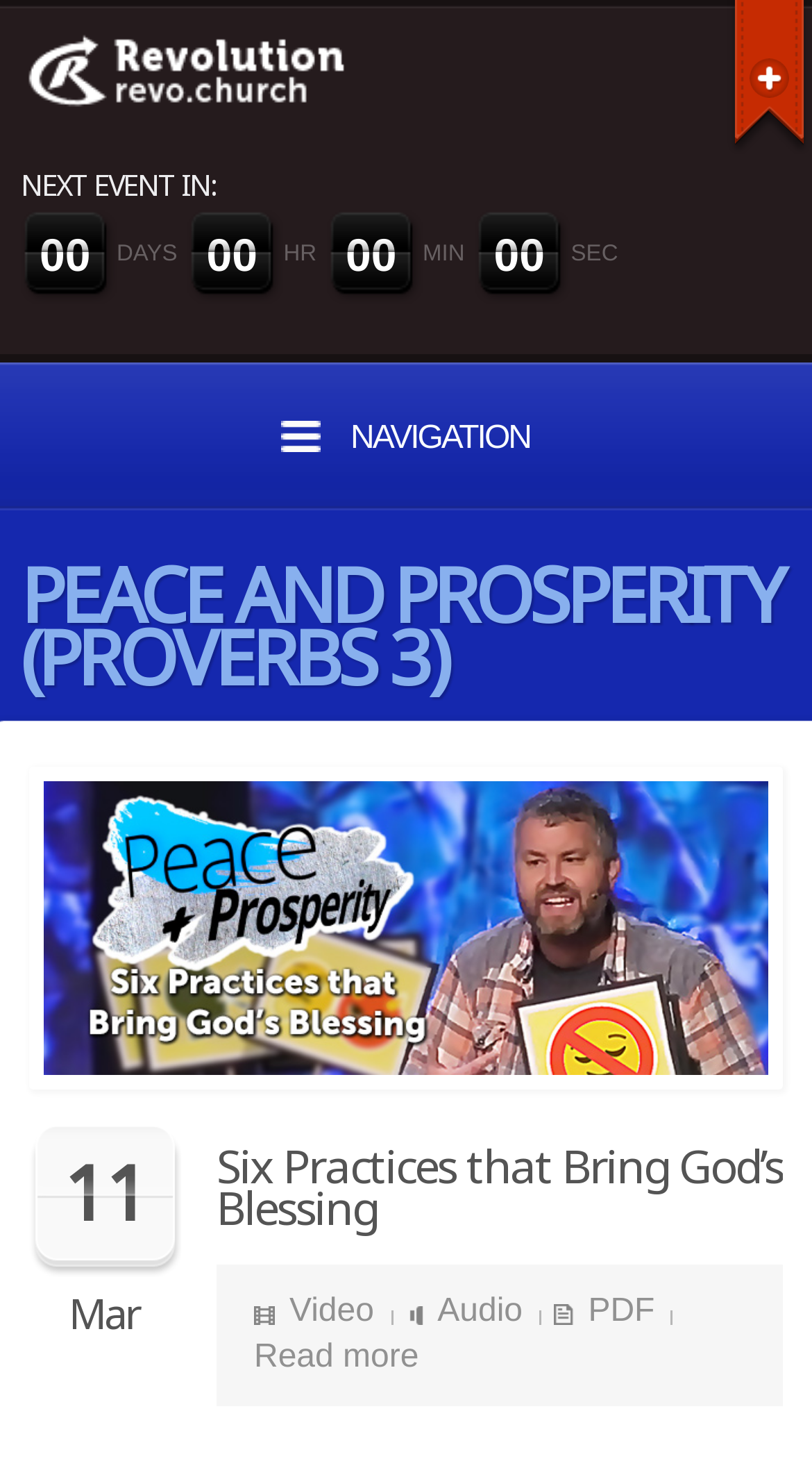Please identify the coordinates of the bounding box that should be clicked to fulfill this instruction: "Click on the 'Revolution Church' link".

[0.026, 0.0, 0.436, 0.101]